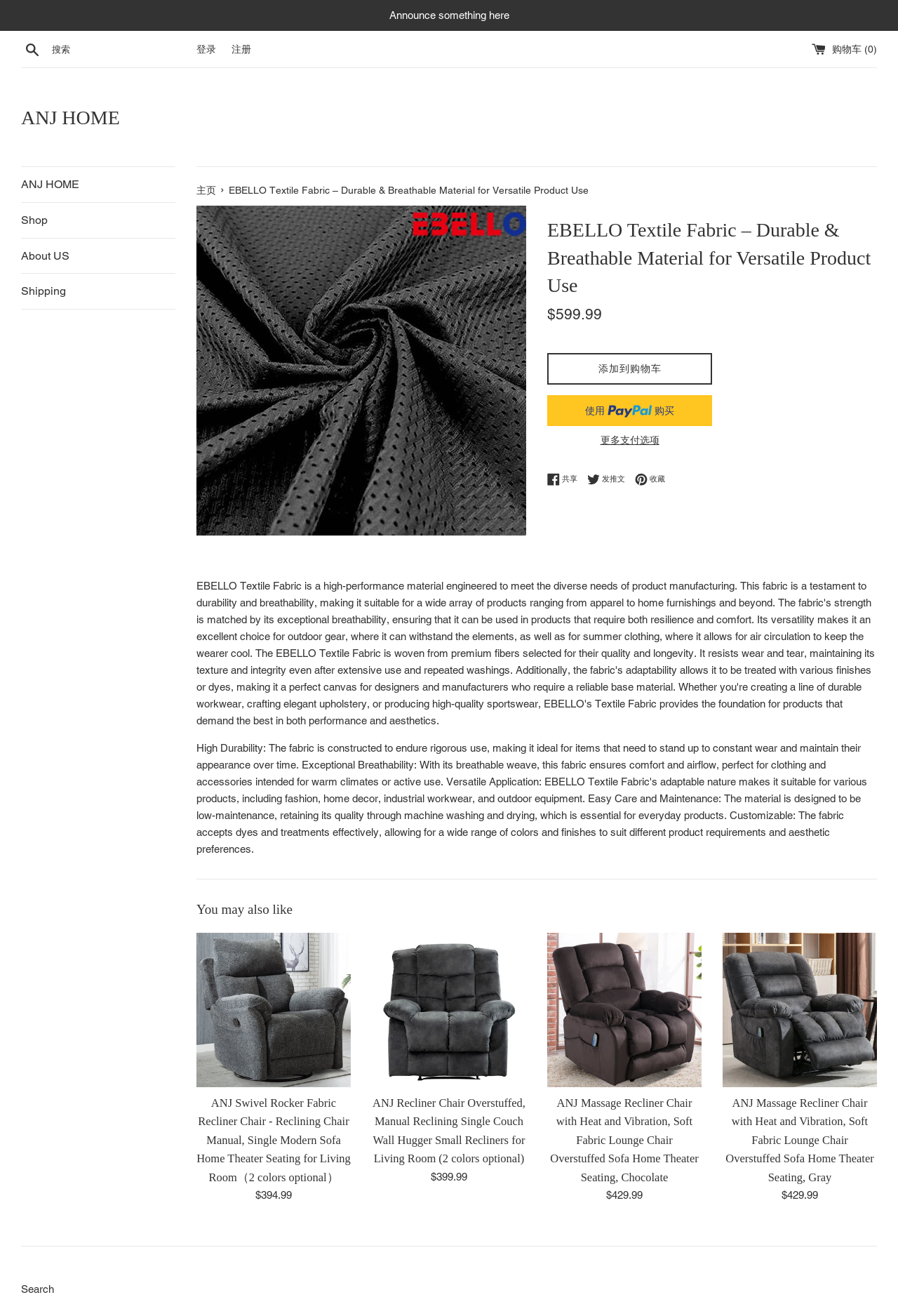Using the provided element description "Flamingo", determine the bounding box coordinates of the UI element.

None